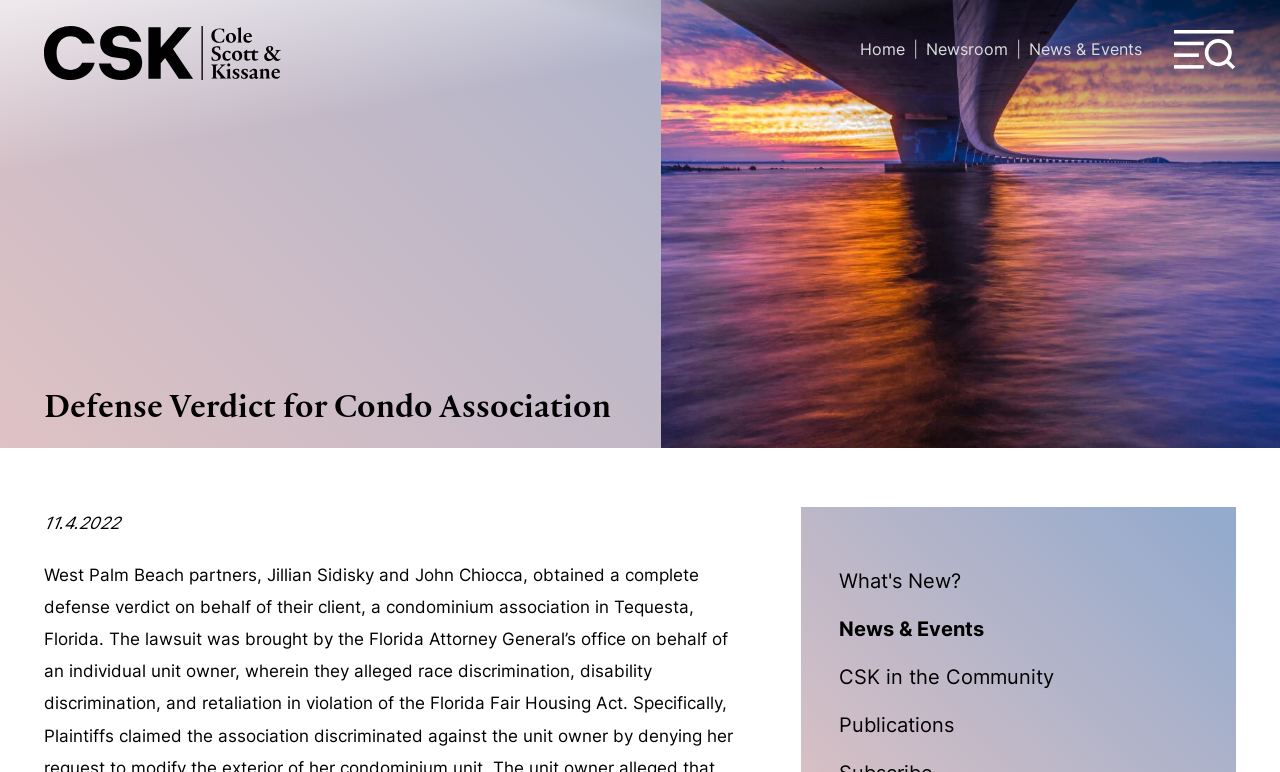Identify the bounding box coordinates for the element that needs to be clicked to fulfill this instruction: "visit newsroom". Provide the coordinates in the format of four float numbers between 0 and 1: [left, top, right, bottom].

[0.723, 0.051, 0.788, 0.076]